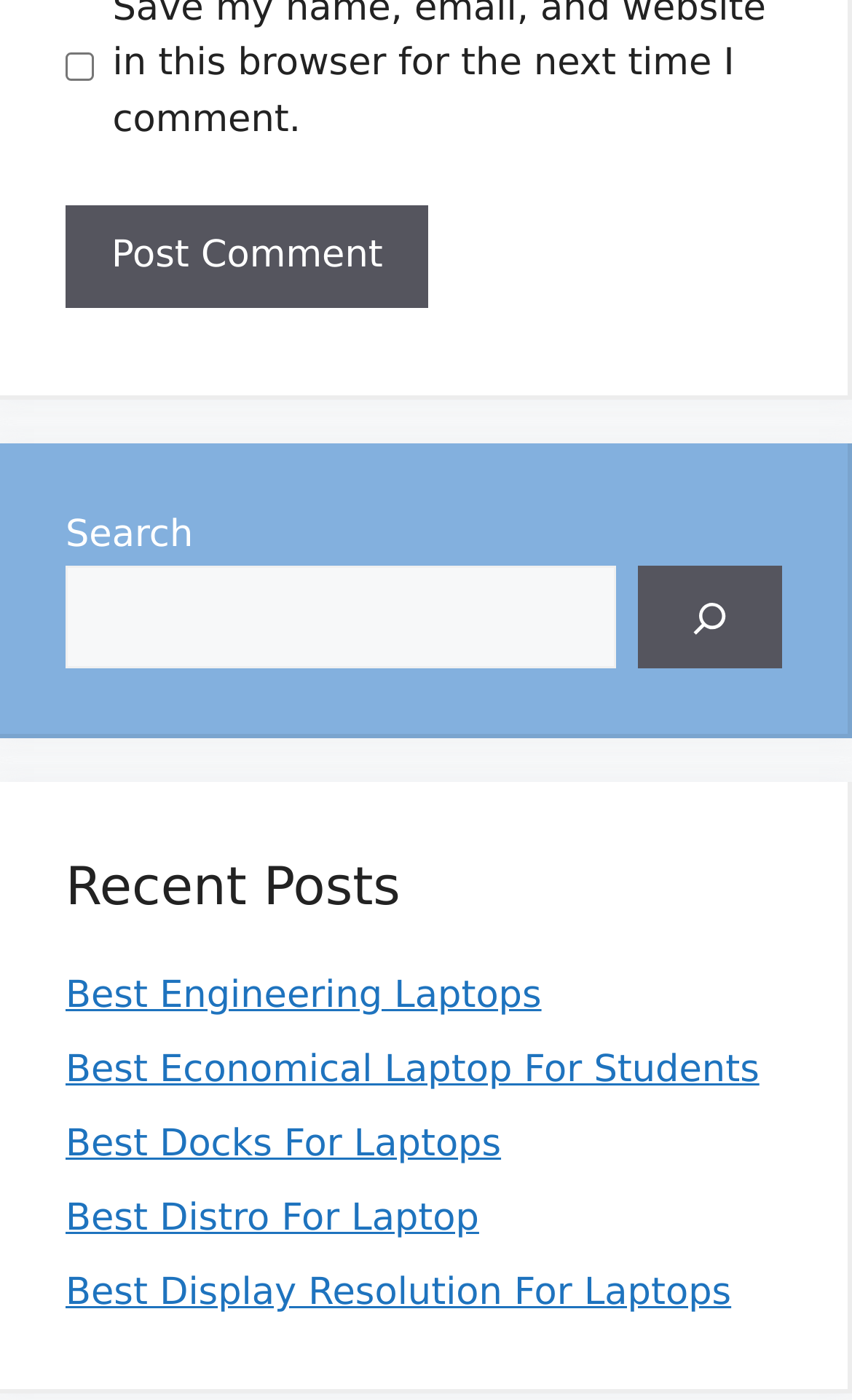What is the category of the recent posts?
Look at the image and answer the question with a single word or phrase.

Laptops